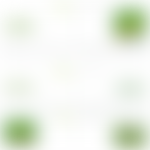What is the purpose of the promotional banners?
Look at the webpage screenshot and answer the question with a detailed explanation.

The caption states that the visuals are commonly utilized in marketing efforts to attract consumers and highlight special offers, especially in contexts like holiday promotions or significant sales events.